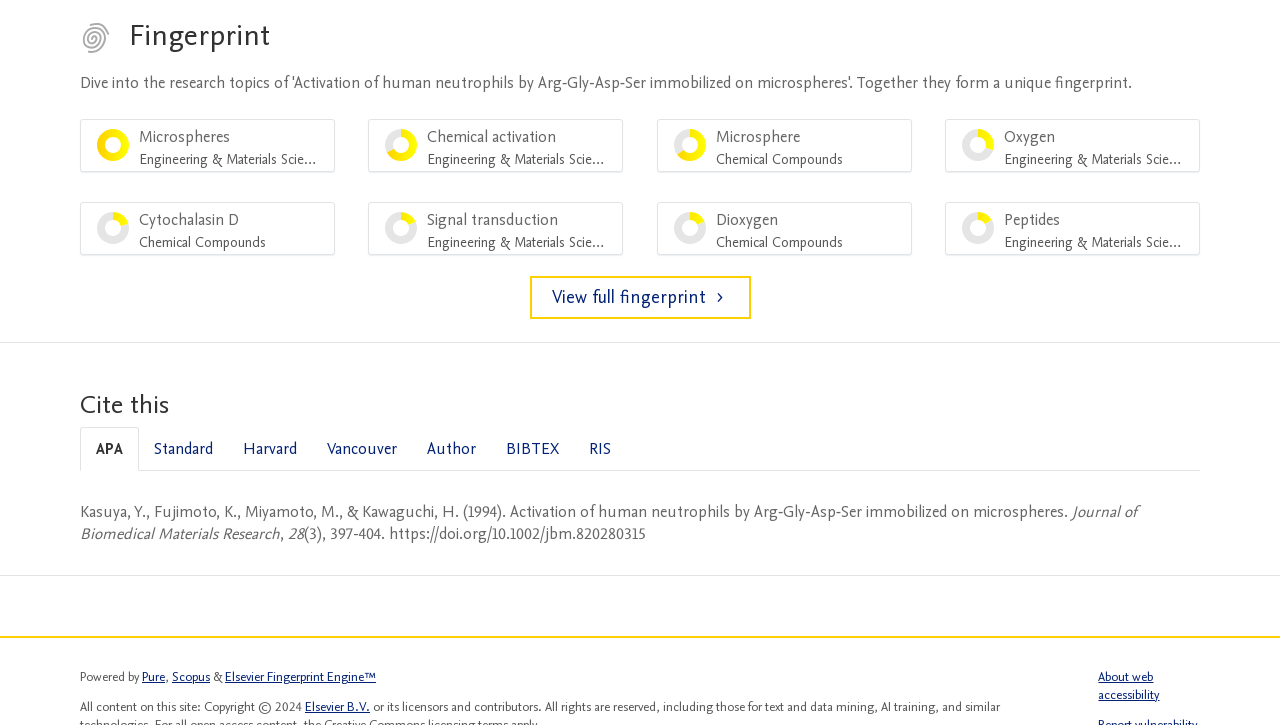What is the name of the first author?
Using the image as a reference, deliver a detailed and thorough answer to the question.

I found the answer by looking at the citation information in the 'Cite this' section, where it lists the authors of the publication. The first author is Kasuya, Y.